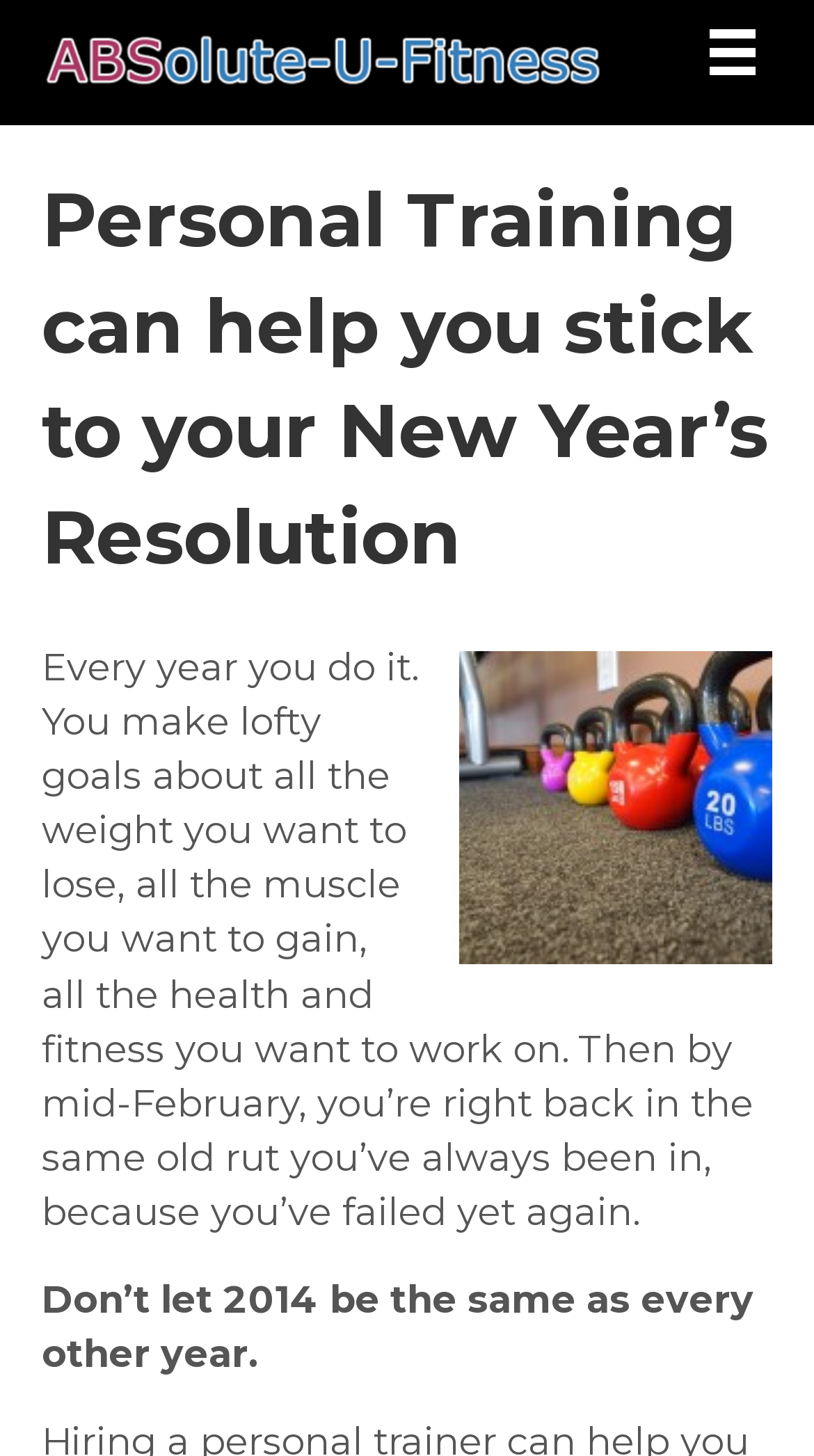What year is mentioned in the text?
Deliver a detailed and extensive answer to the question.

The year 2014 is mentioned in the text as a reference to the reader's past failed attempts at achieving their fitness goals, and the webpage is encouraging them to make a change this year.